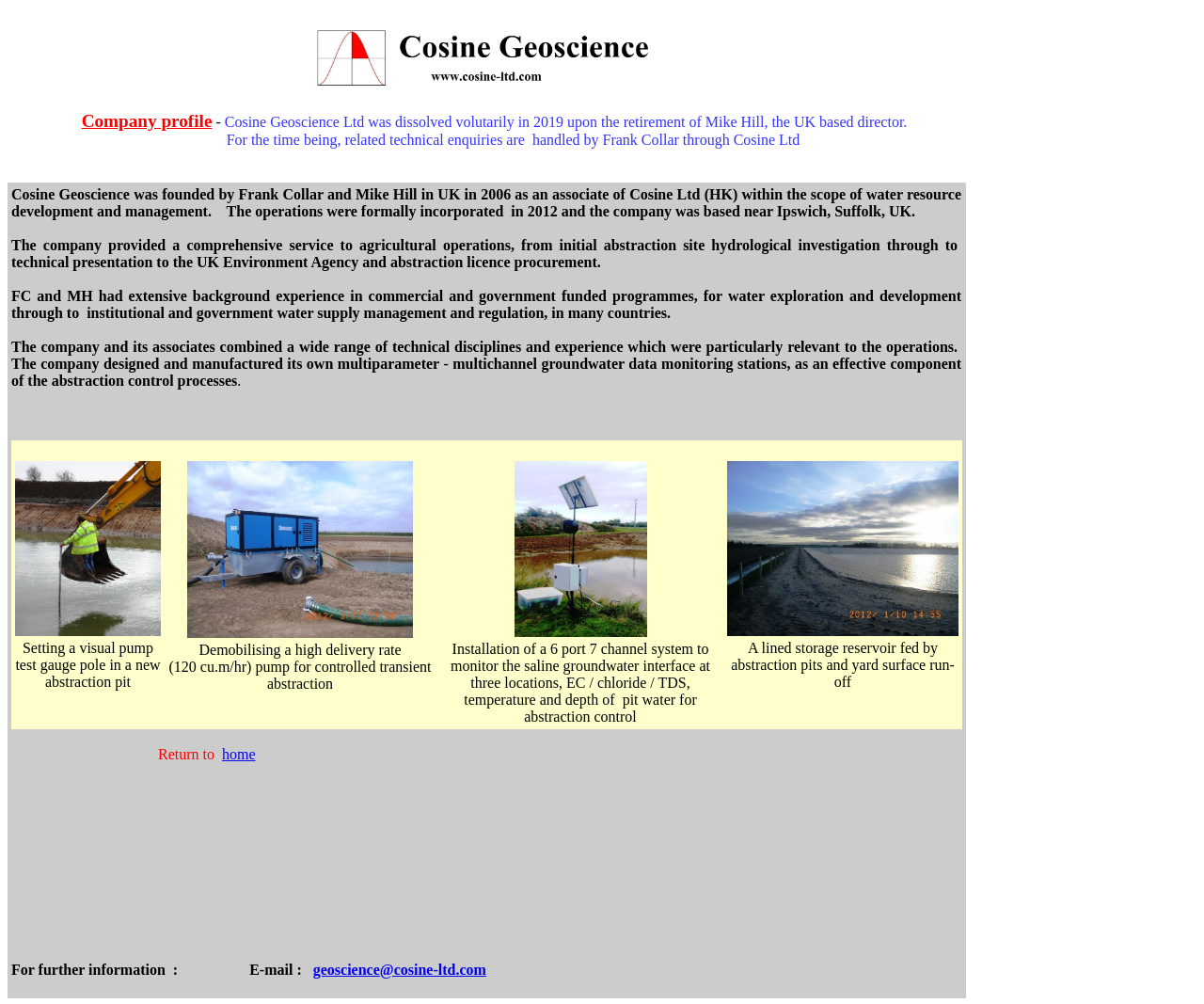Give the bounding box coordinates for the element described as: "geoscience@cosine-ltd.com".

[0.26, 0.957, 0.404, 0.973]